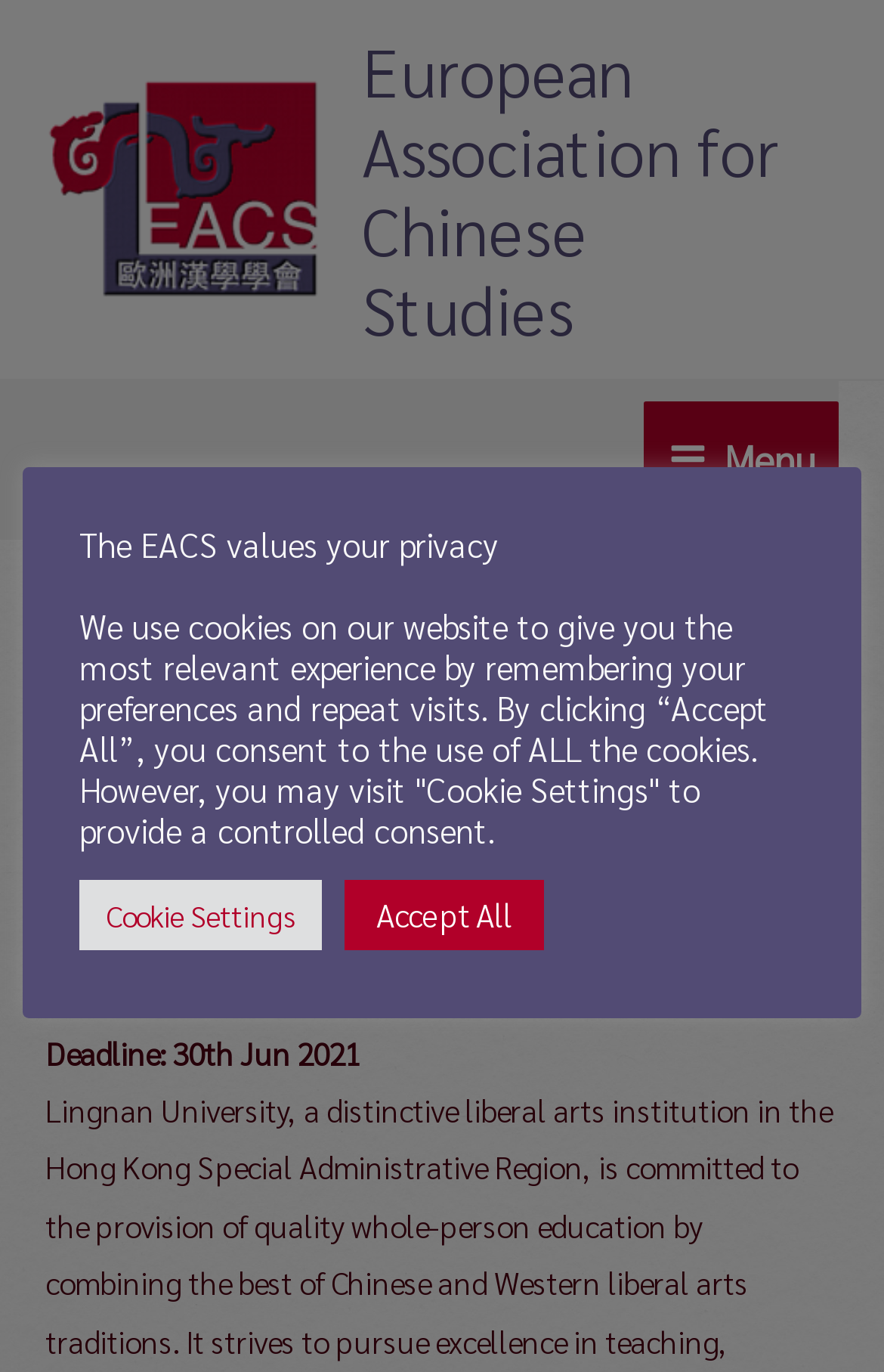Extract the bounding box coordinates for the described element: "European Association for Chinese Studies". The coordinates should be represented as four float numbers between 0 and 1: [left, top, right, bottom].

[0.409, 0.019, 0.881, 0.256]